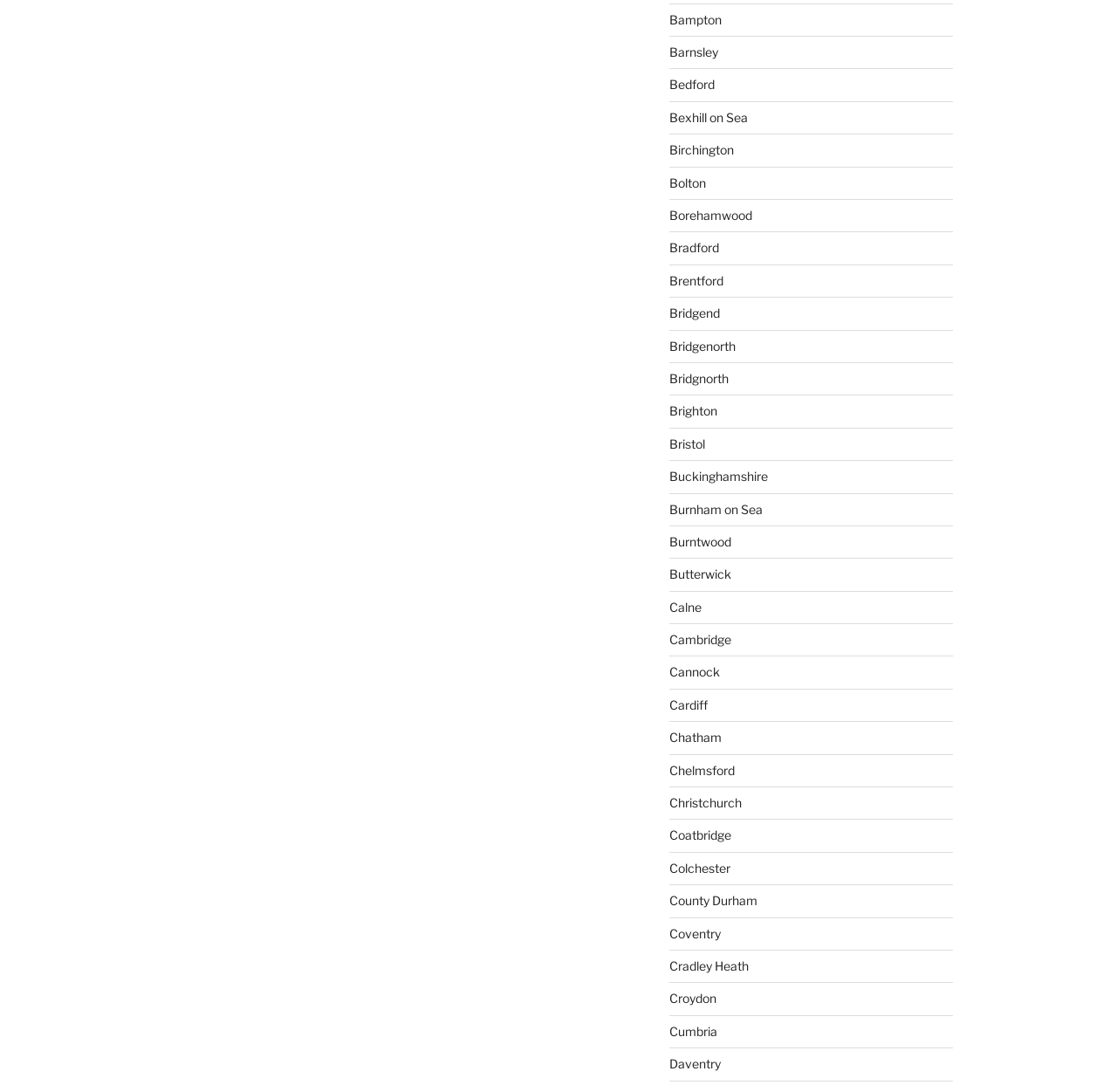Answer the question using only one word or a concise phrase: How many links are on this webpage?

420